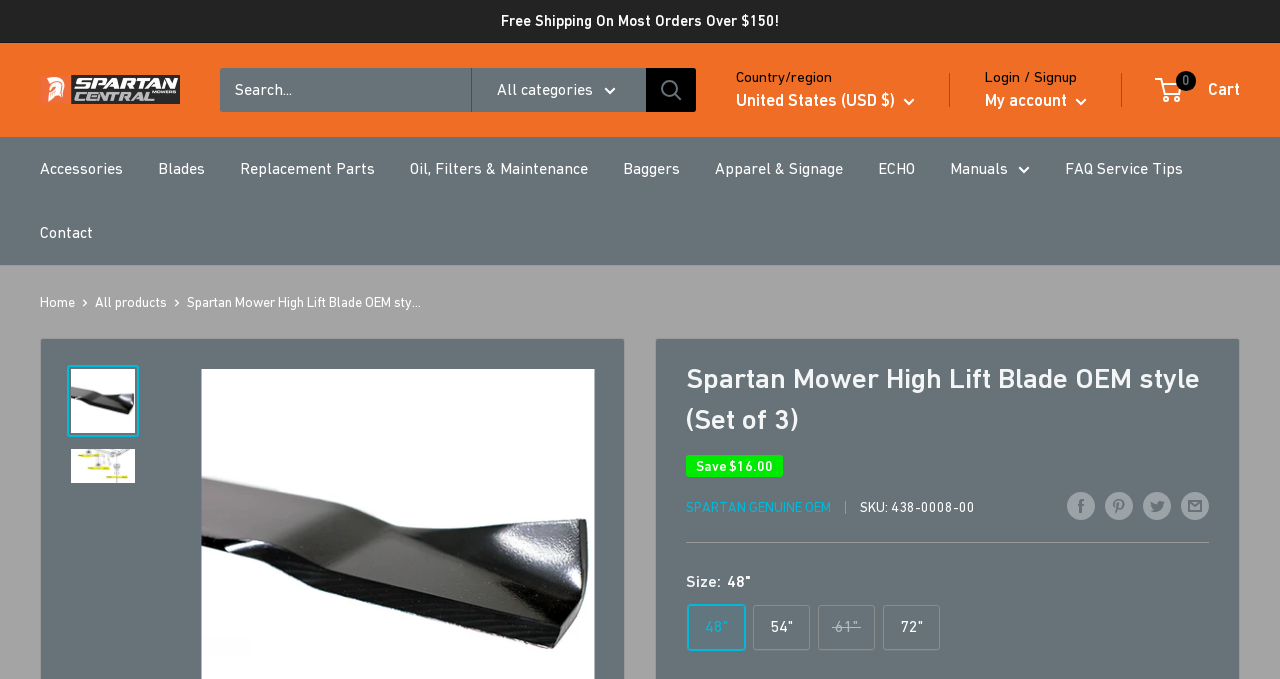What is the minimum order amount for free shipping?
Examine the image and provide an in-depth answer to the question.

The webpage has a static text 'Free Shipping On Most Orders Over $150!' at the top, indicating that the minimum order amount for free shipping is $150.